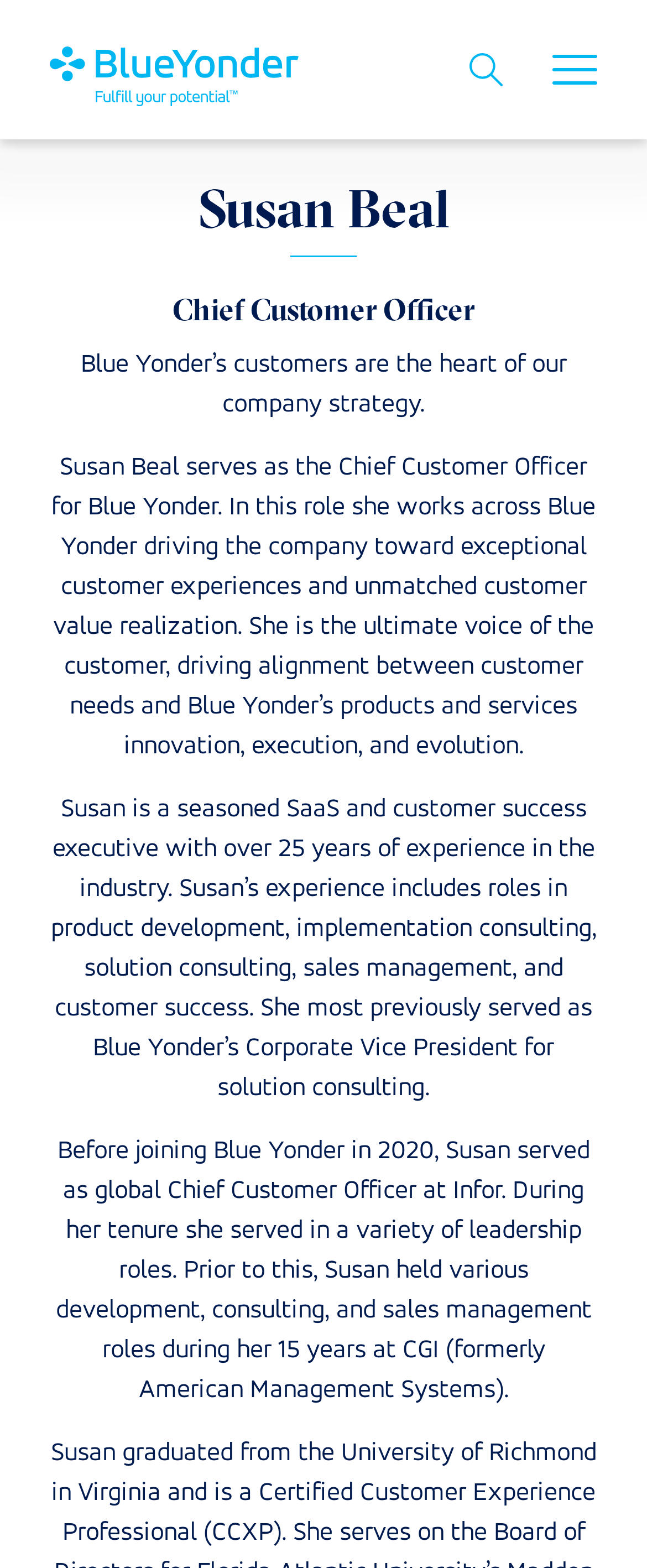Elaborate on the webpage's design and content in a detailed caption.

The webpage is about Susan Beal, the Chief Customer Officer at Blue Yonder. At the top right corner, there is a button labeled "Toggle navigation". Below it, there is a link to the "Home" page. 

On the left side, there is a heading with Susan Beal's name, followed by her title "Chief Customer Officer" below it. 

To the right of the heading, there is a paragraph of text that describes Blue Yonder's customer-centric approach. Below this paragraph, there is a longer passage that describes Susan Beal's role at Blue Yonder, her responsibilities, and her goal of driving exceptional customer experiences. 

Further down, there is another paragraph that outlines Susan's extensive experience in the industry, including her previous roles in product development, implementation consulting, solution consulting, sales management, and customer success. 

At the bottom, there is a final paragraph that describes Susan's previous work experience, including her tenure as global Chief Customer Officer at Infor and her various roles at CGI (formerly American Management Systems).